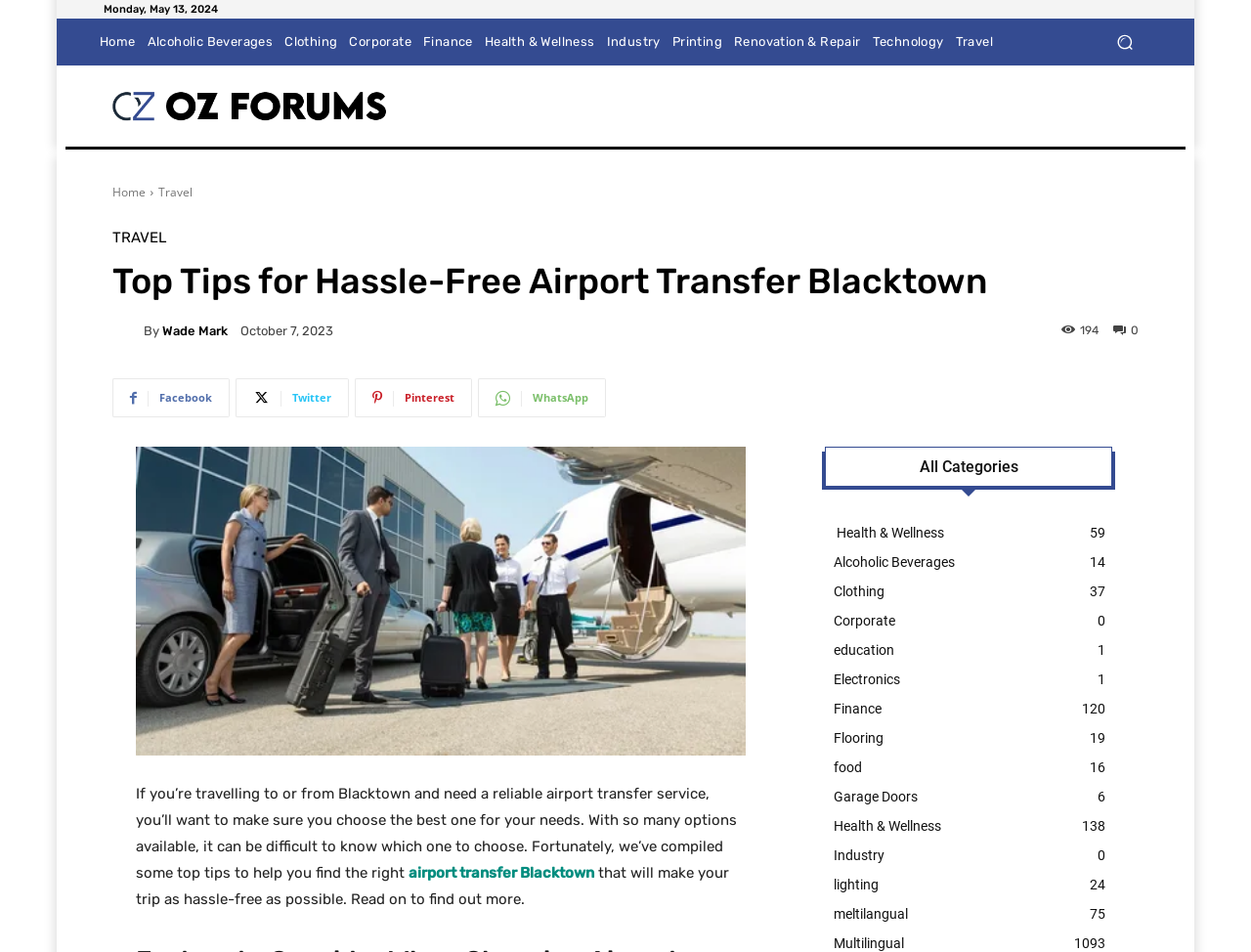Please give a one-word or short phrase response to the following question: 
What is the date of the article?

October 7, 2023